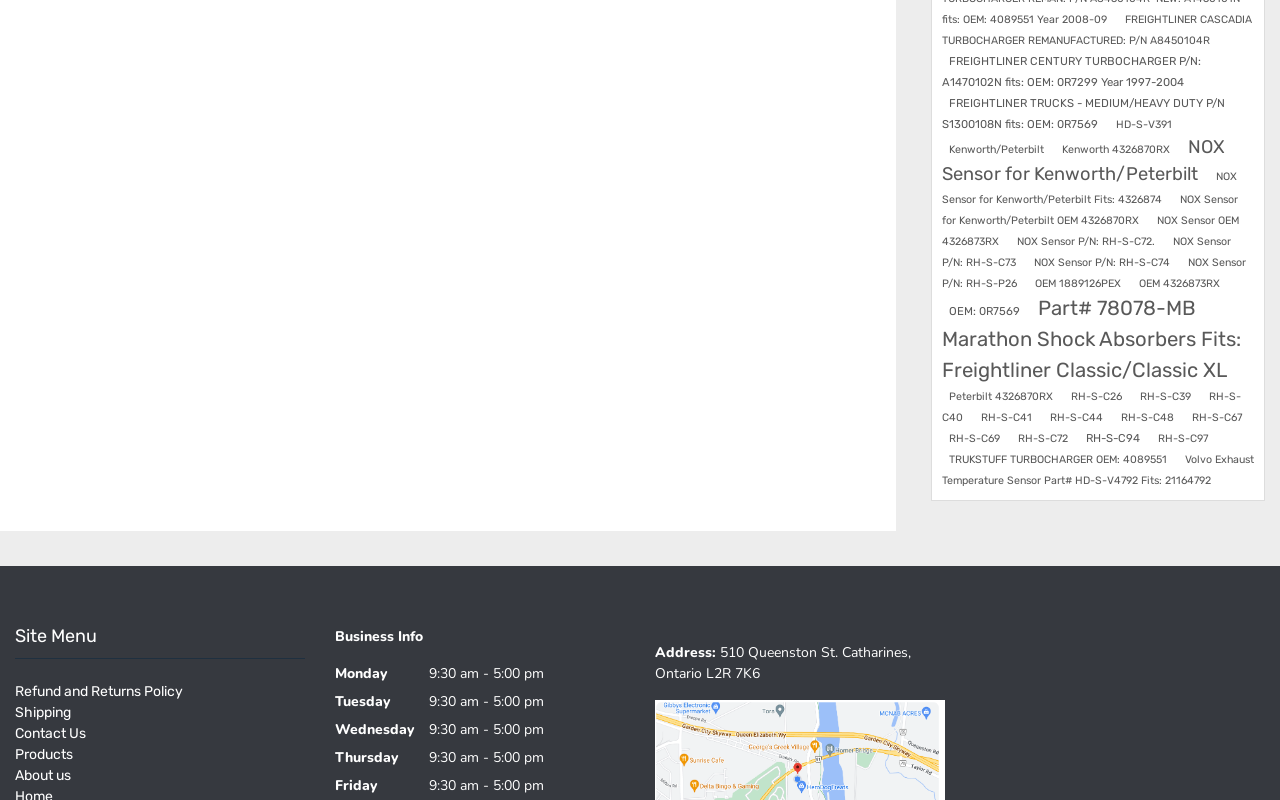Pinpoint the bounding box coordinates of the clickable element needed to complete the instruction: "View Refund and Returns Policy". The coordinates should be provided as four float numbers between 0 and 1: [left, top, right, bottom].

[0.012, 0.853, 0.143, 0.875]